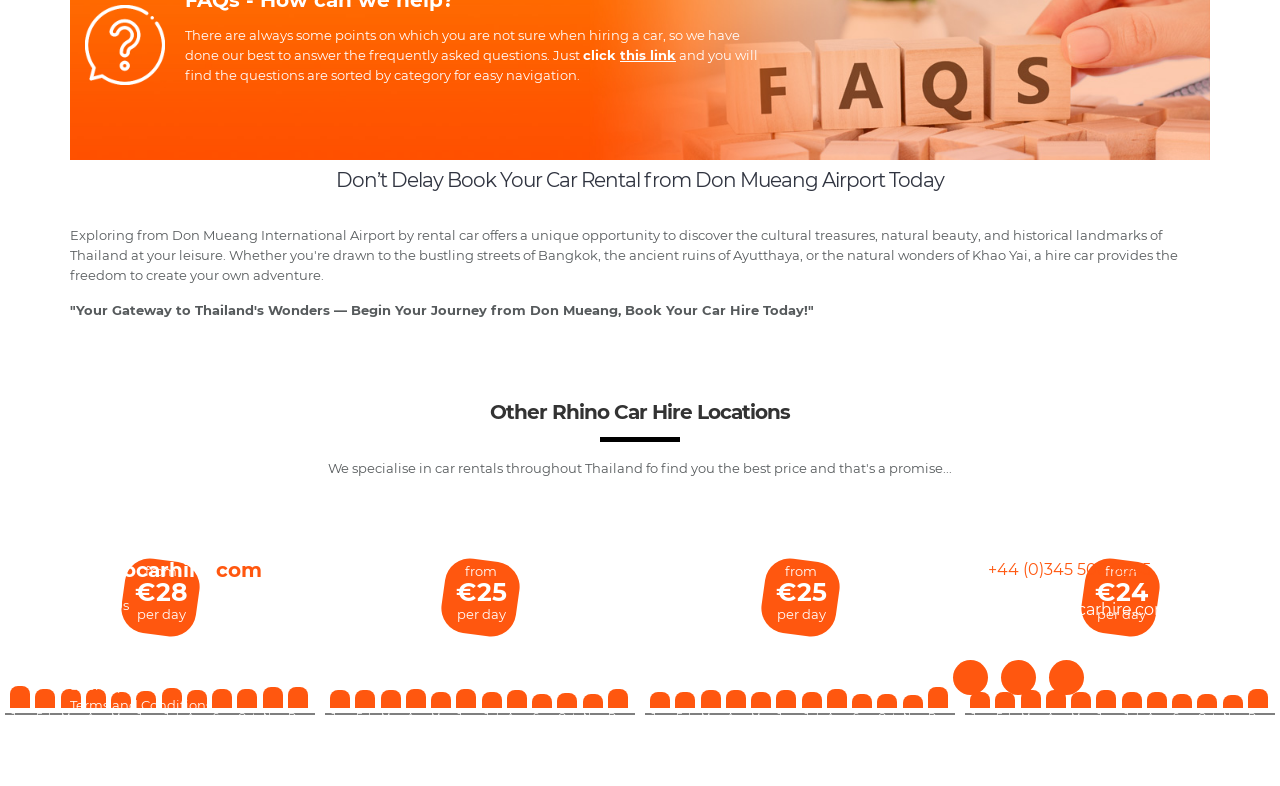Respond to the question with just a single word or phrase: 
What is the starting price for car rental from Don Mueang Airport?

€28